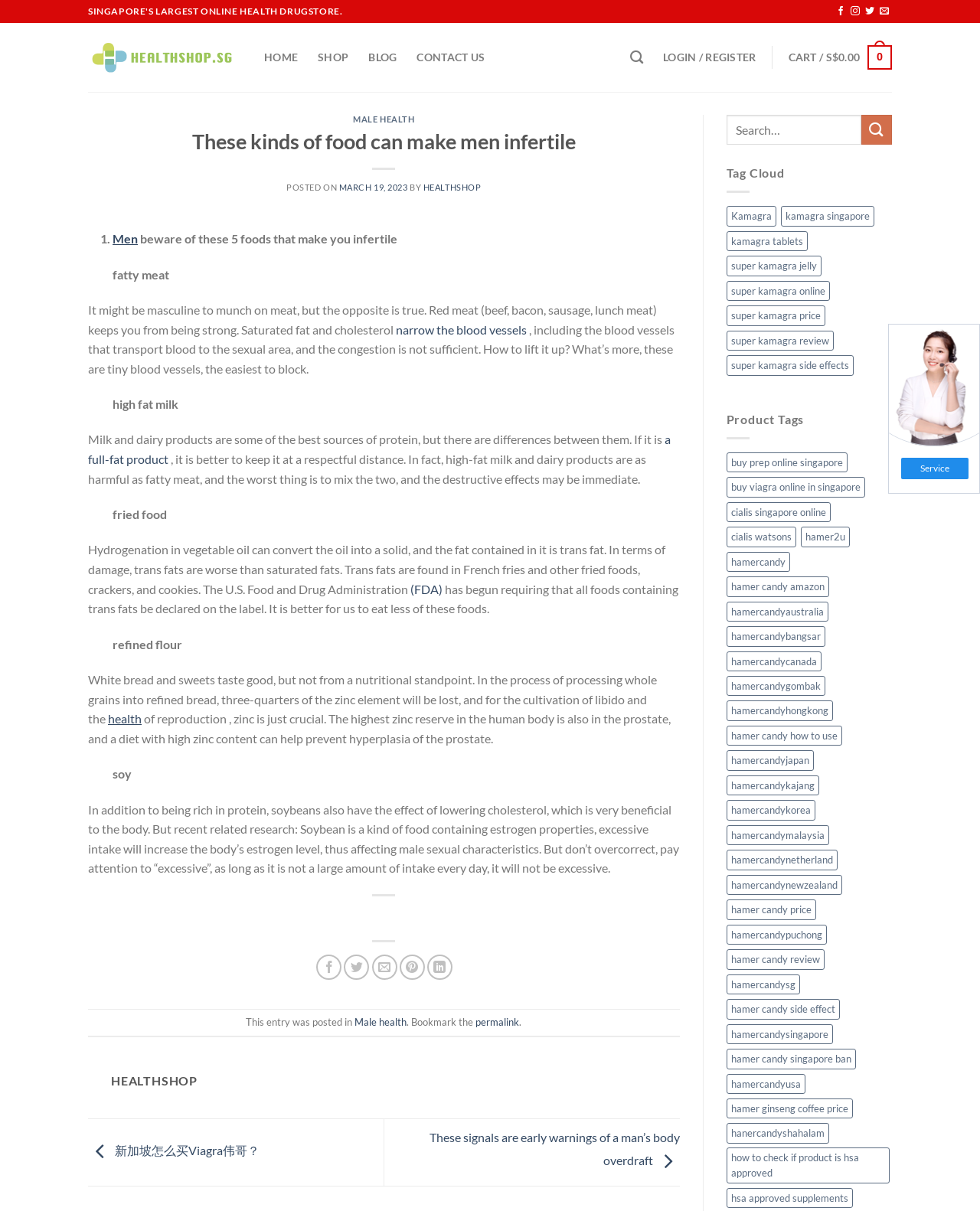Locate the bounding box coordinates of the clickable region to complete the following instruction: "Check the Tag Cloud."

[0.741, 0.137, 0.801, 0.149]